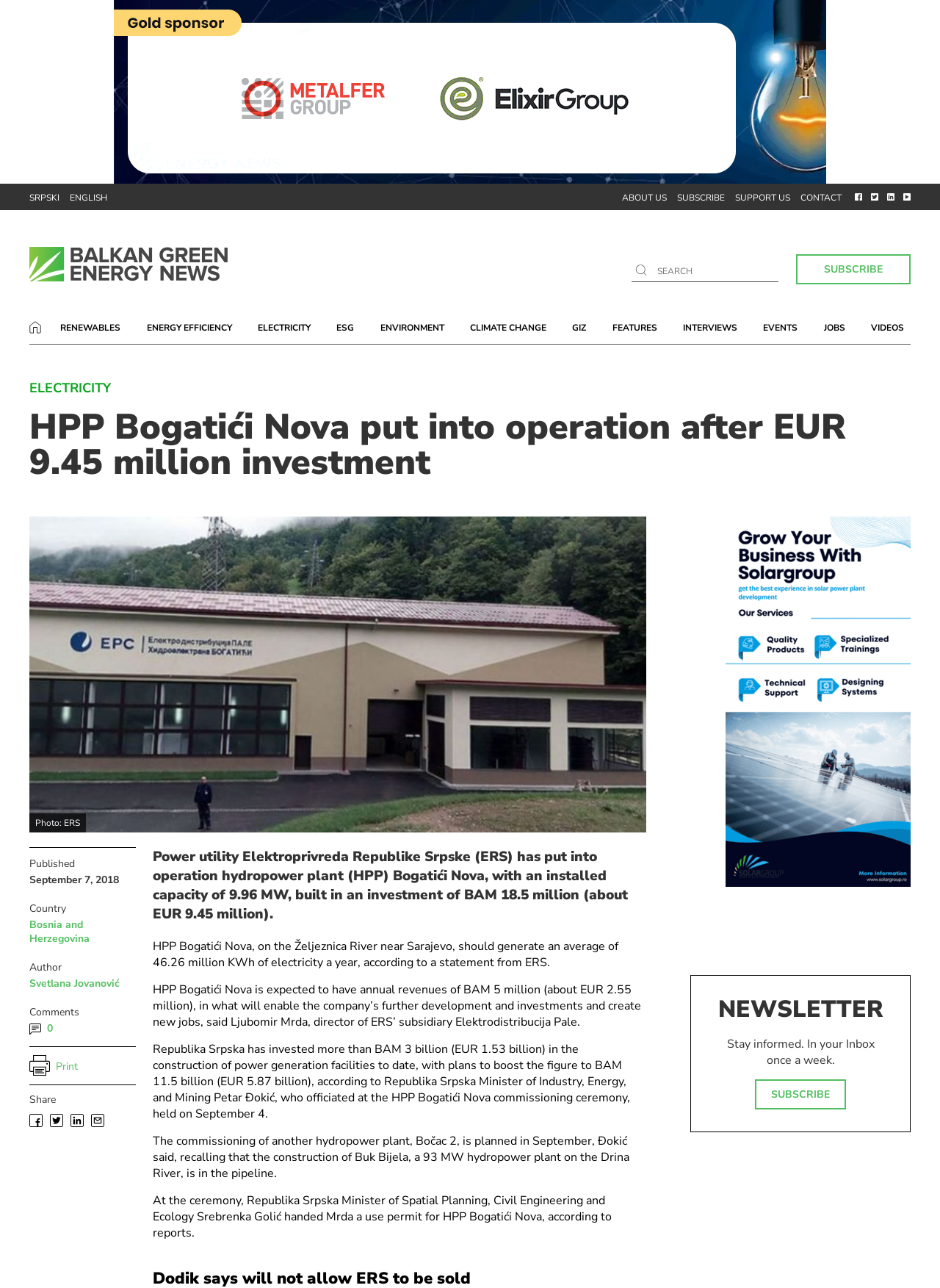Determine the bounding box coordinates of the element's region needed to click to follow the instruction: "Go to the ABOUT page". Provide these coordinates as four float numbers between 0 and 1, formatted as [left, top, right, bottom].

None